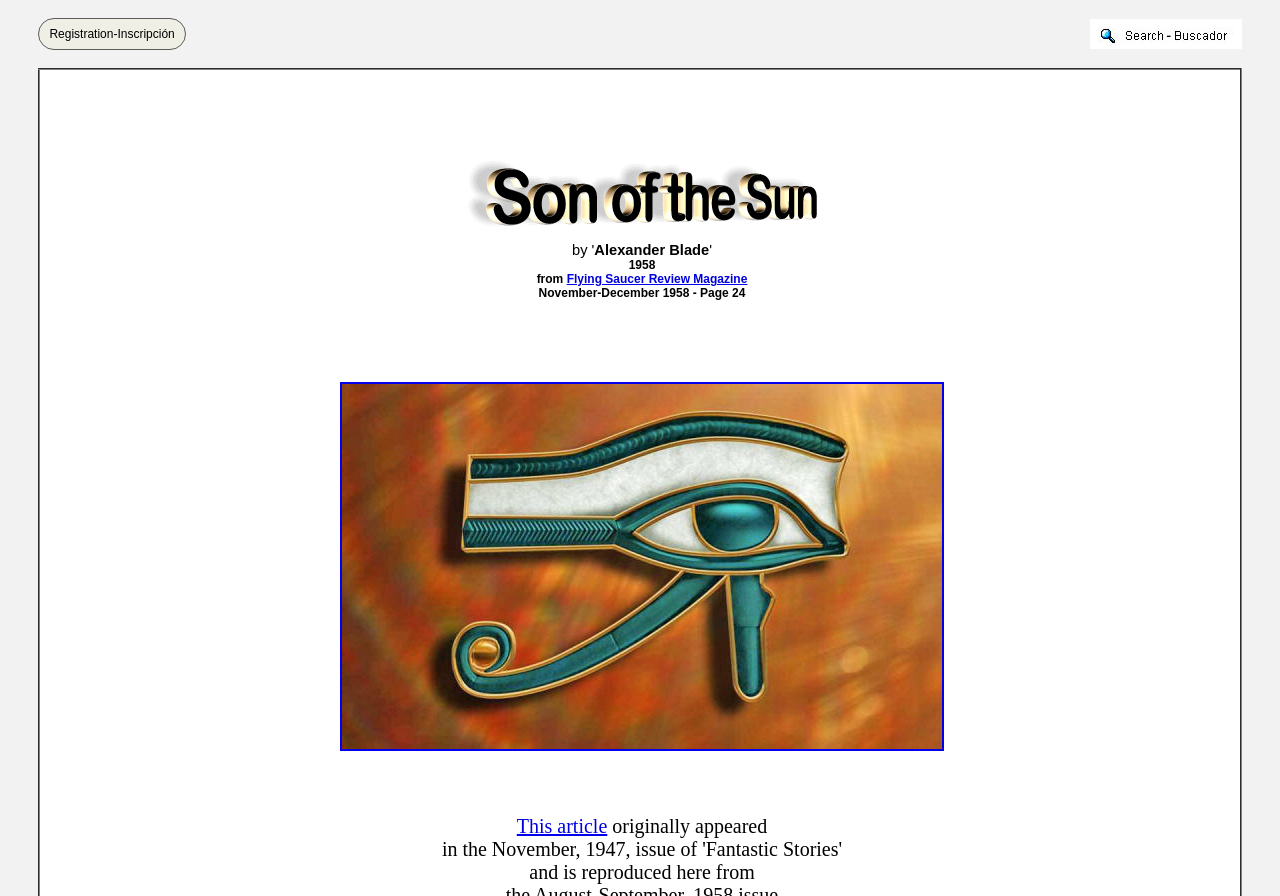What is the text of the first link on the webpage?
Look at the image and answer the question using a single word or phrase.

Registration-Inscripción